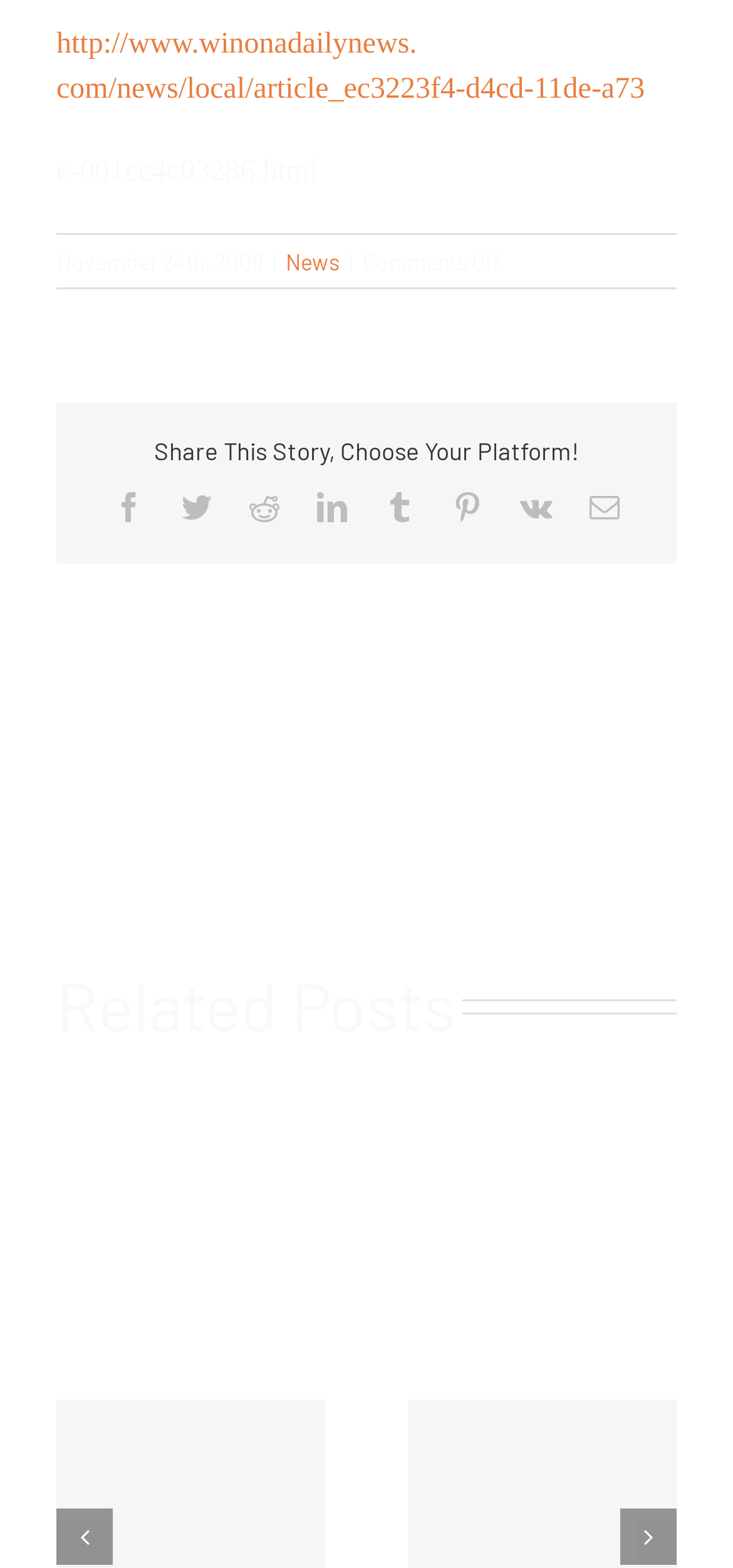What is the purpose of the buttons at the bottom of the webpage?
Please provide a single word or phrase based on the screenshot.

To navigate to previous or next page